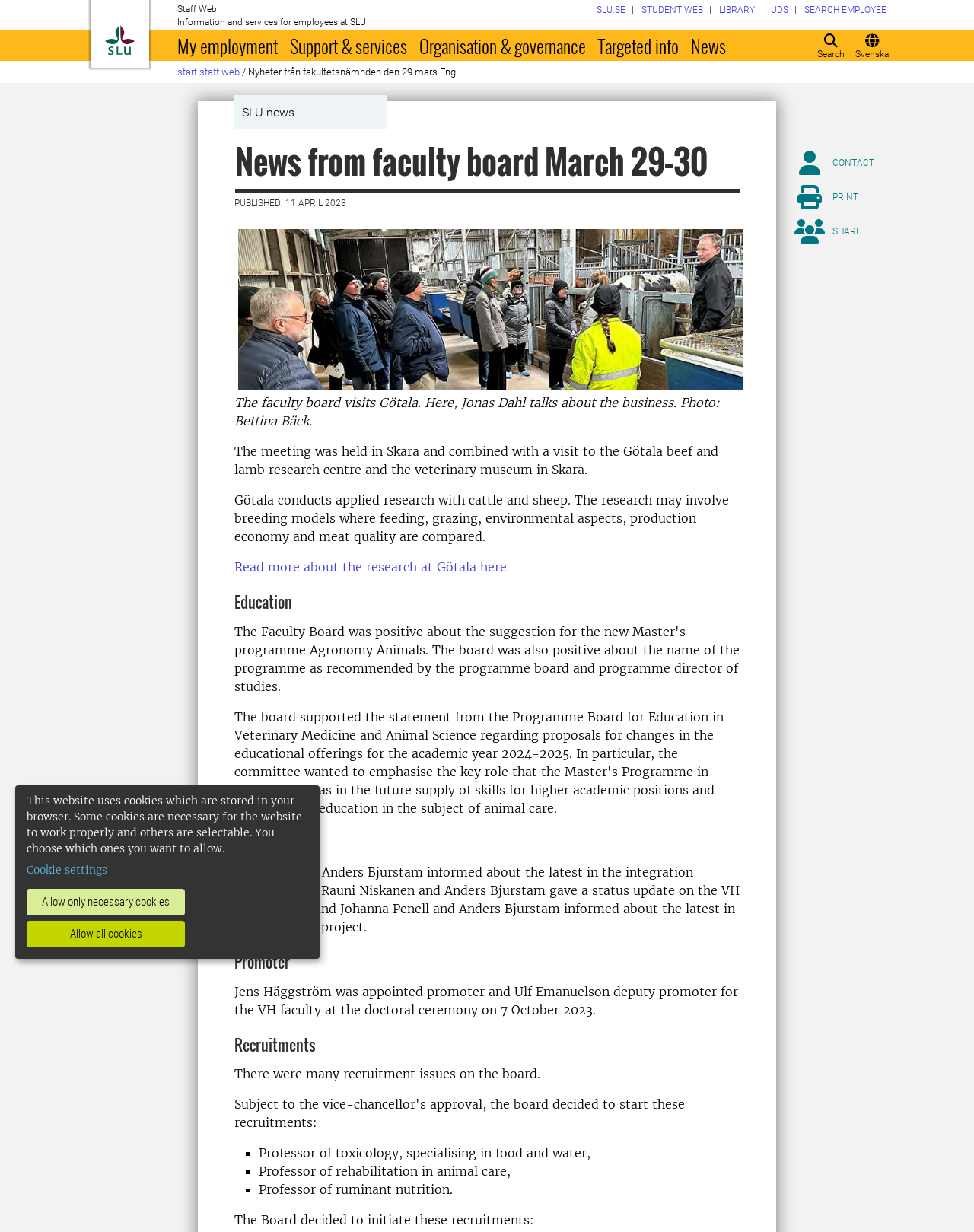What is the name of the website?
Look at the screenshot and respond with one word or a short phrase.

SLU